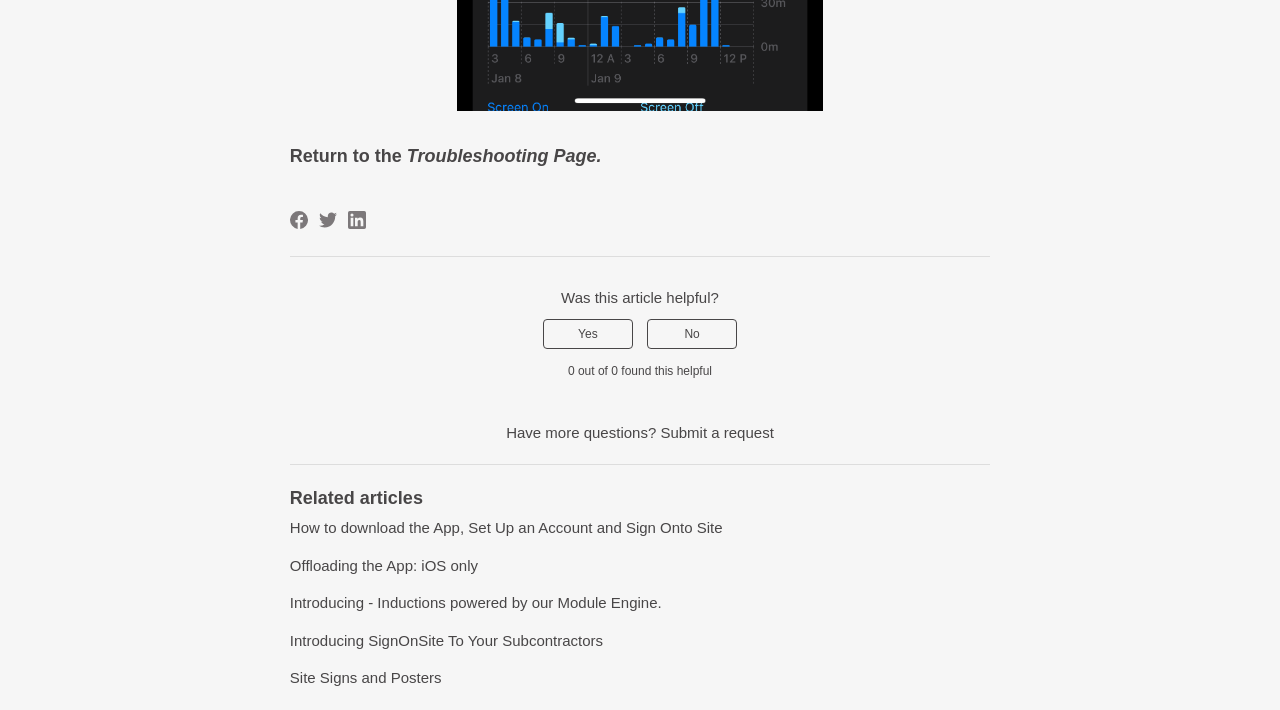Bounding box coordinates must be specified in the format (top-left x, top-left y, bottom-right x, bottom-right y). All values should be floating point numbers between 0 and 1. What are the bounding box coordinates of the UI element described as: Offloading the App: iOS only

[0.226, 0.784, 0.373, 0.808]